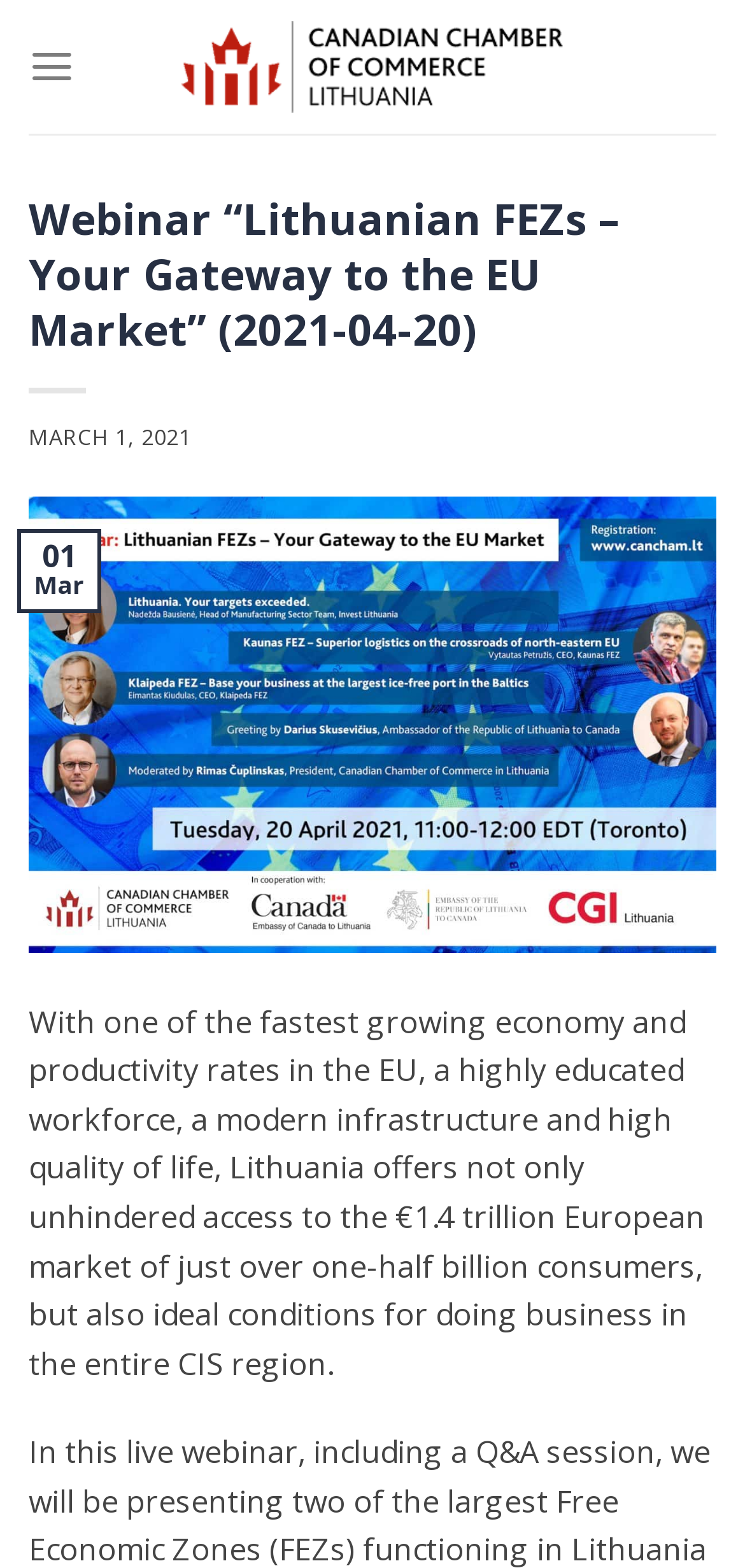Give a one-word or phrase response to the following question: What is the size of the European market mentioned on the webpage?

€1.4 trillion